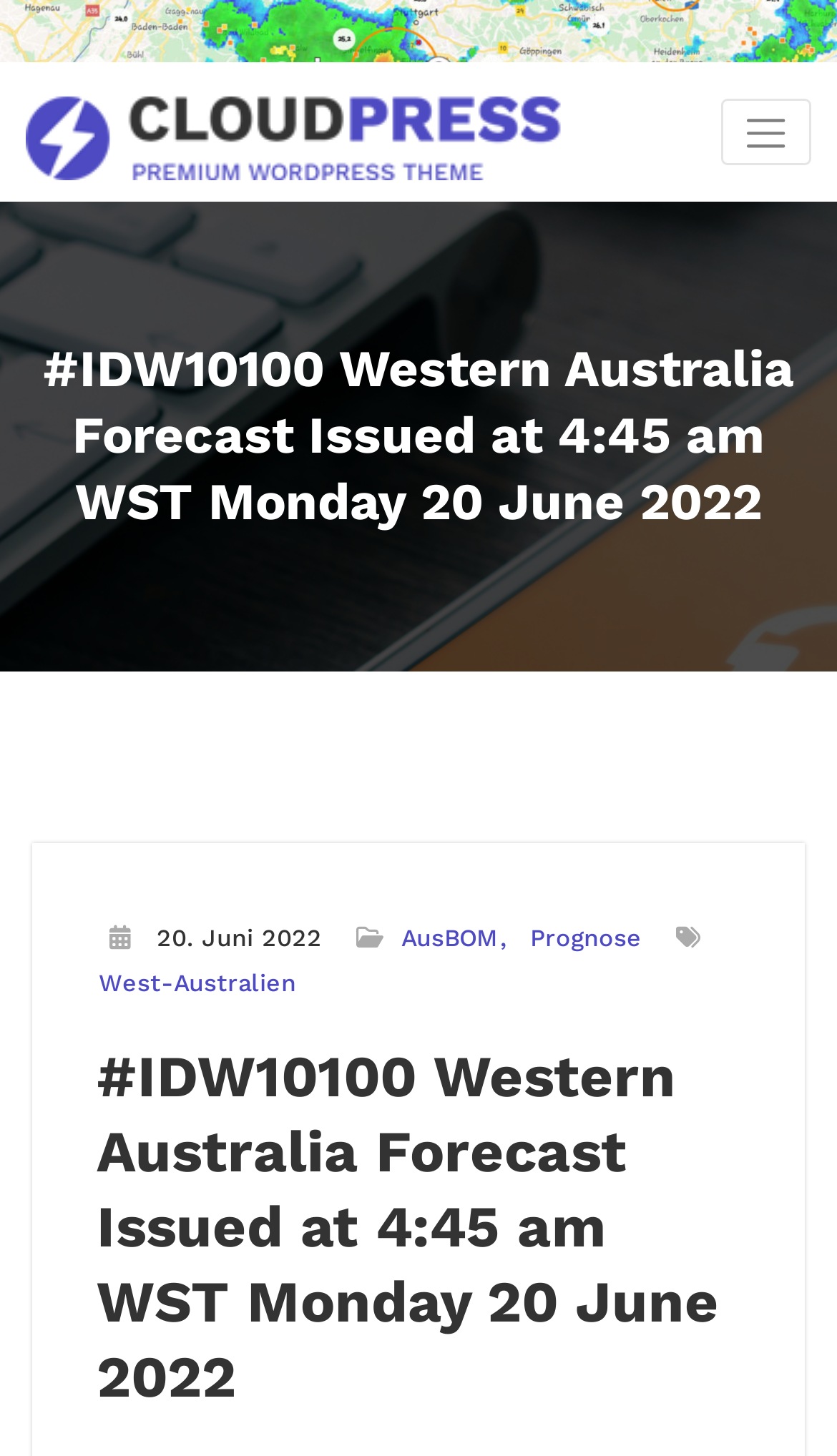Using the description: "20. Juni 2022", determine the UI element's bounding box coordinates. Ensure the coordinates are in the format of four float numbers between 0 and 1, i.e., [left, top, right, bottom].

[0.187, 0.633, 0.385, 0.66]